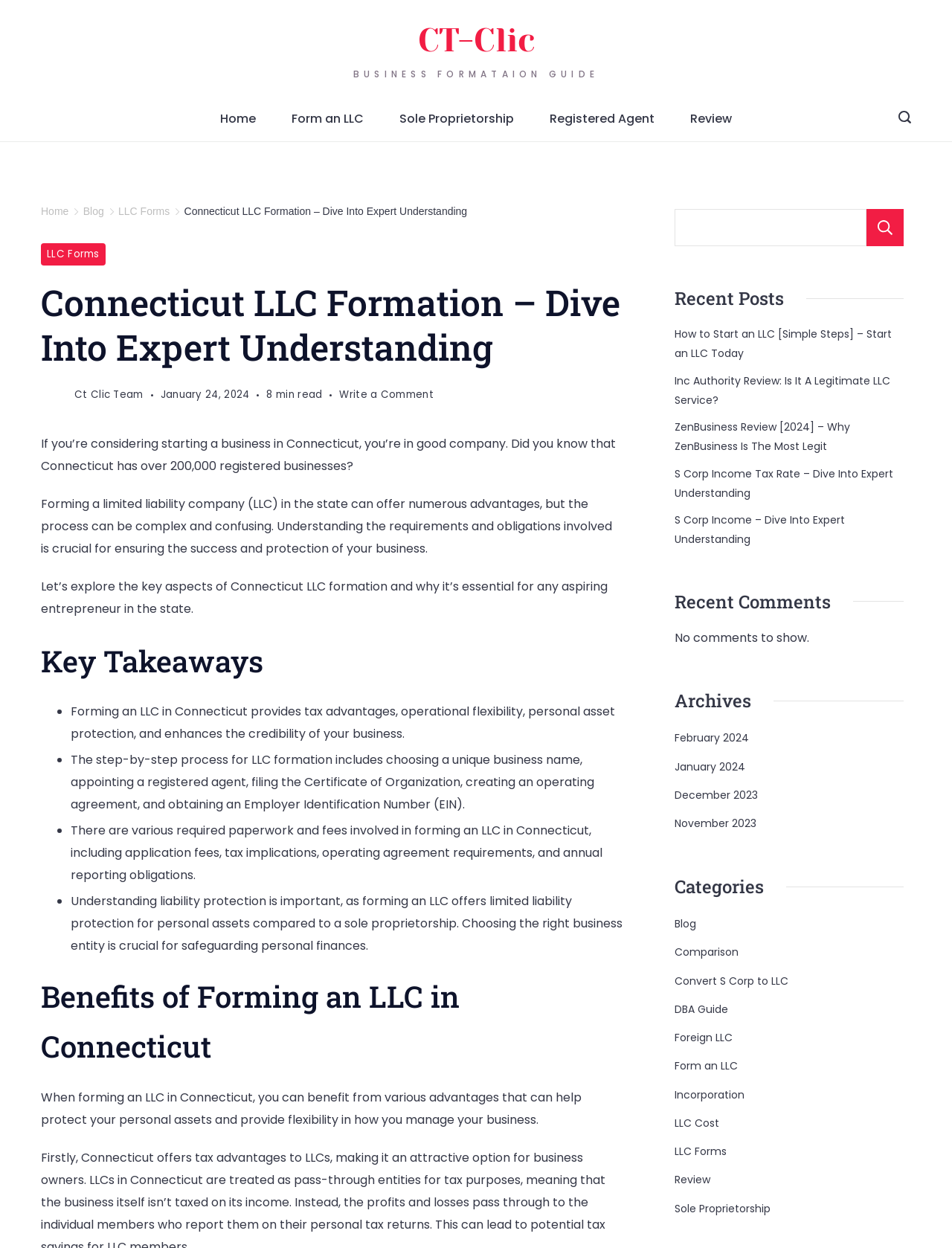Given the element description Convert S Corp to LLC, identify the bounding box coordinates for the UI element on the webpage screenshot. The format should be (top-left x, top-left y, bottom-right x, bottom-right y), with values between 0 and 1.

[0.709, 0.778, 0.828, 0.794]